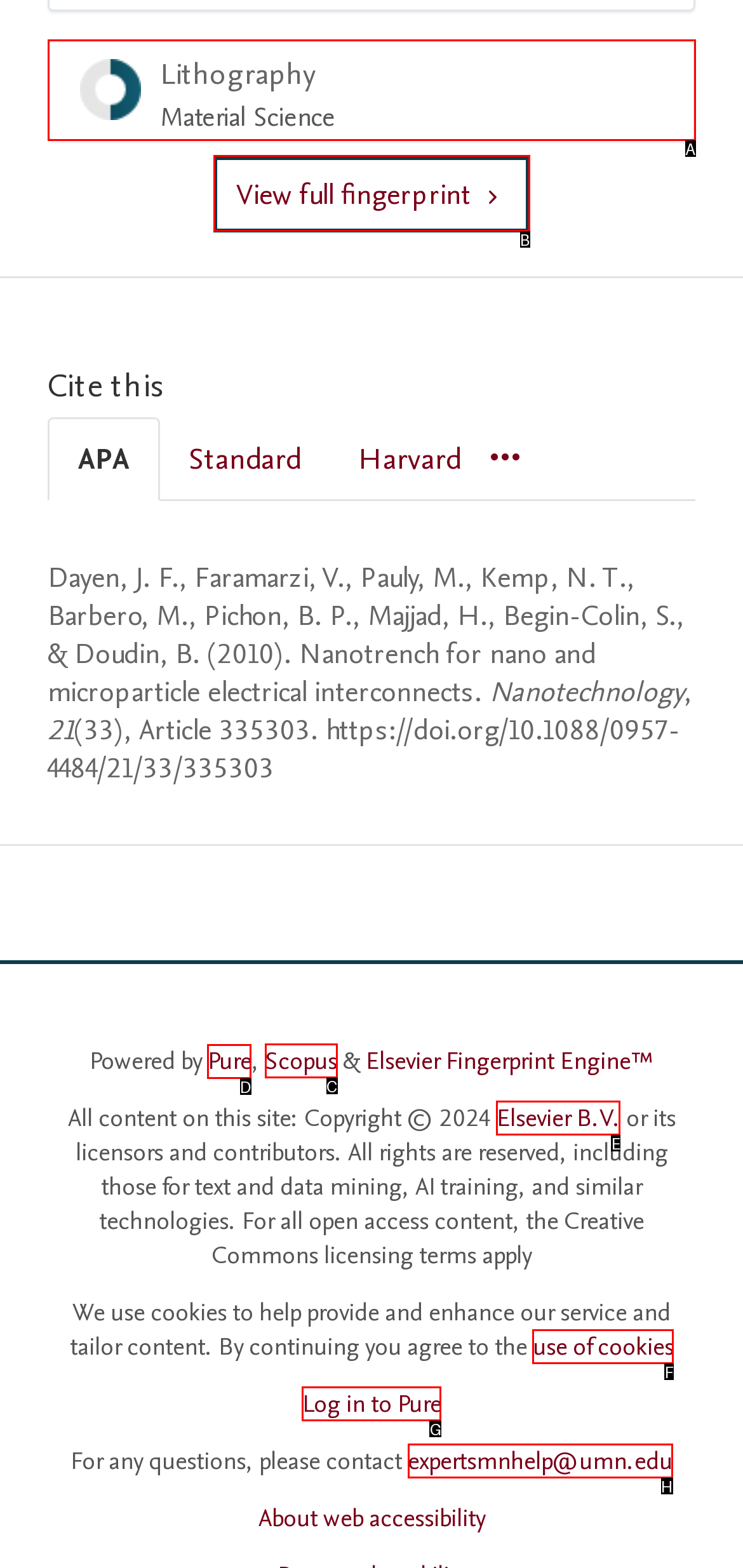Select the appropriate bounding box to fulfill the task: click the first link Respond with the corresponding letter from the choices provided.

None